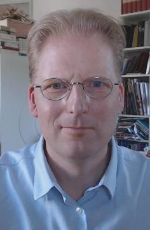Provide a comprehensive description of the image.

The image features a man with blond hair styled neatly, wearing glasses and a light blue shirt. He appears to be in a well-lit indoor setting, possibly his office, with shelves filled with books and documents visible in the background. This photo likely serves as a personal image related to the individual’s reflections on topics such as wireless technology, open-source software, and the evolution of computing, as discussed in his writings associated with the University of Oxford's Future Technologies Conference 2008. This conference emphasizes important discussions surrounding advancements in mobile technology and networking, making the individual’s insights particularly relevant.